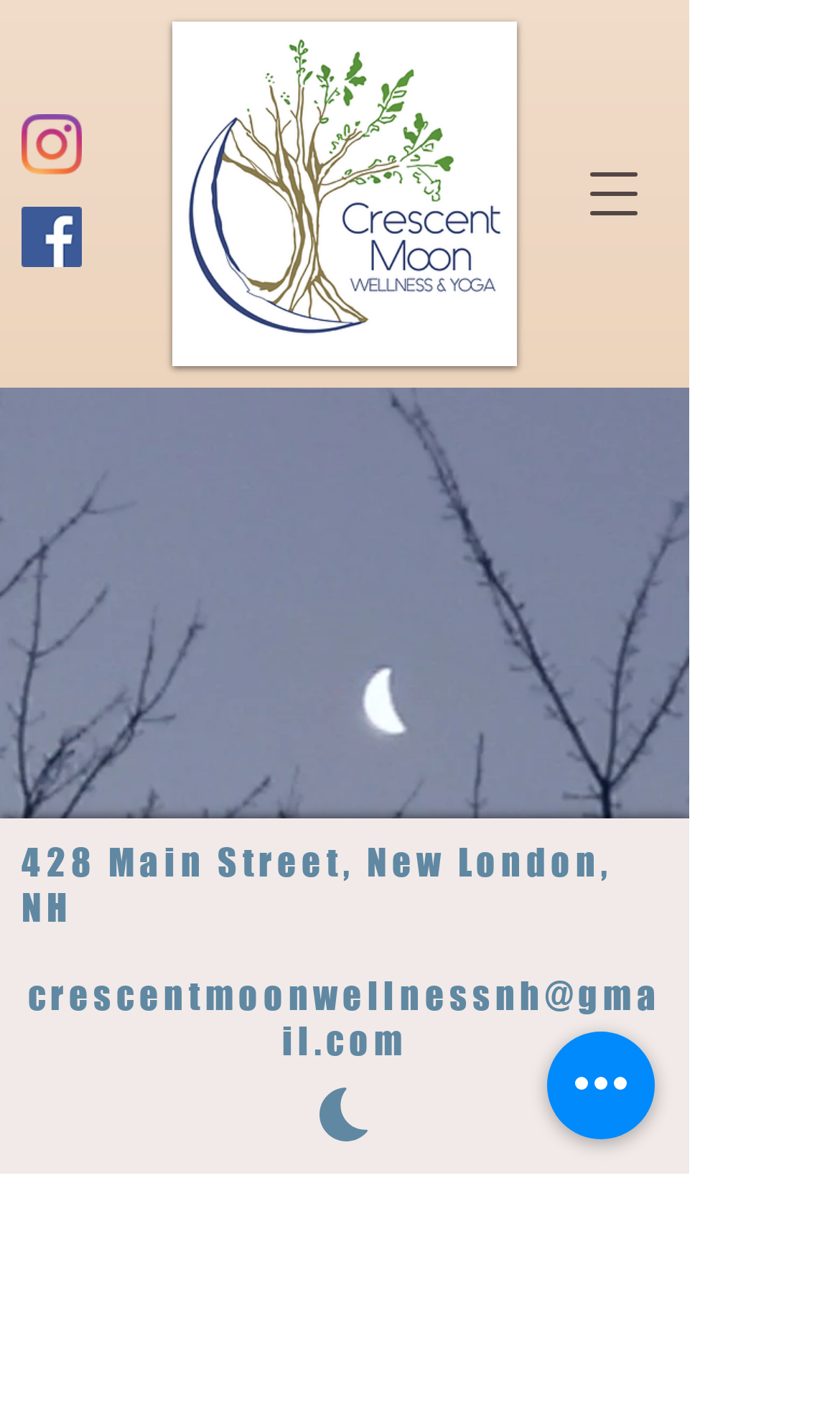Respond with a single word or phrase to the following question: What is the business address?

428 Main Street, New London, NH